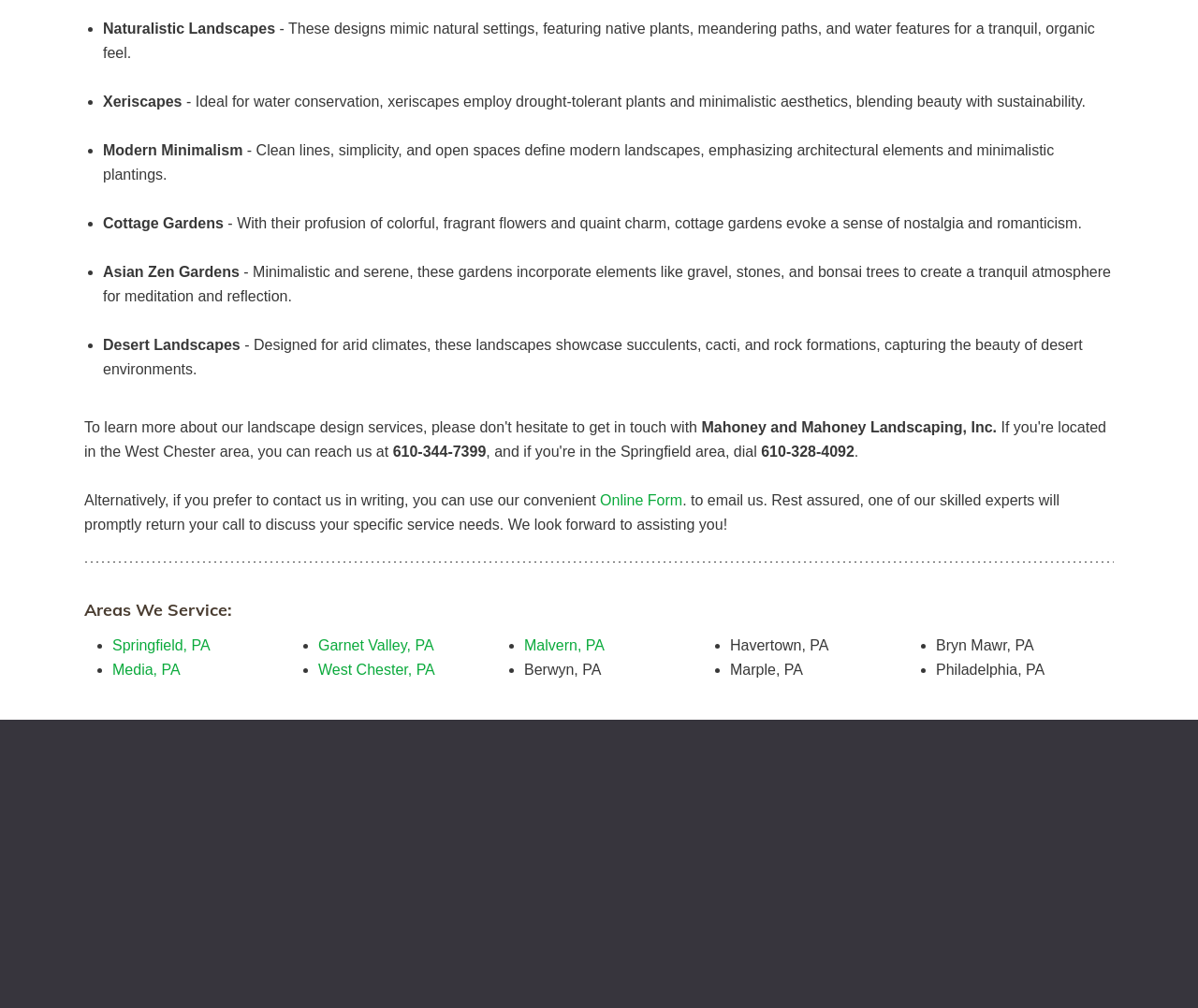From the given element description: "Donate to FOR", find the bounding box for the UI element. Provide the coordinates as four float numbers between 0 and 1, in the order [left, top, right, bottom].

None